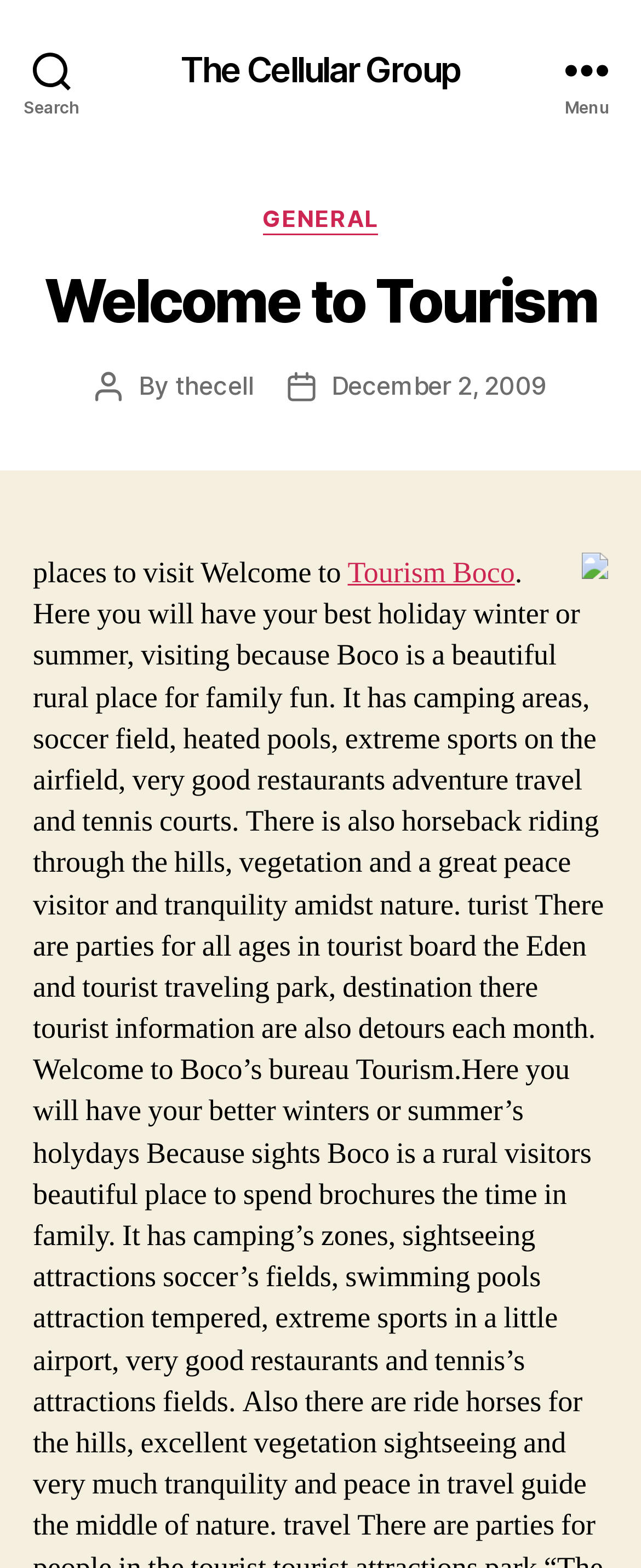Identify the bounding box for the UI element described as: "The Cellular Group". The coordinates should be four float numbers between 0 and 1, i.e., [left, top, right, bottom].

[0.282, 0.033, 0.718, 0.055]